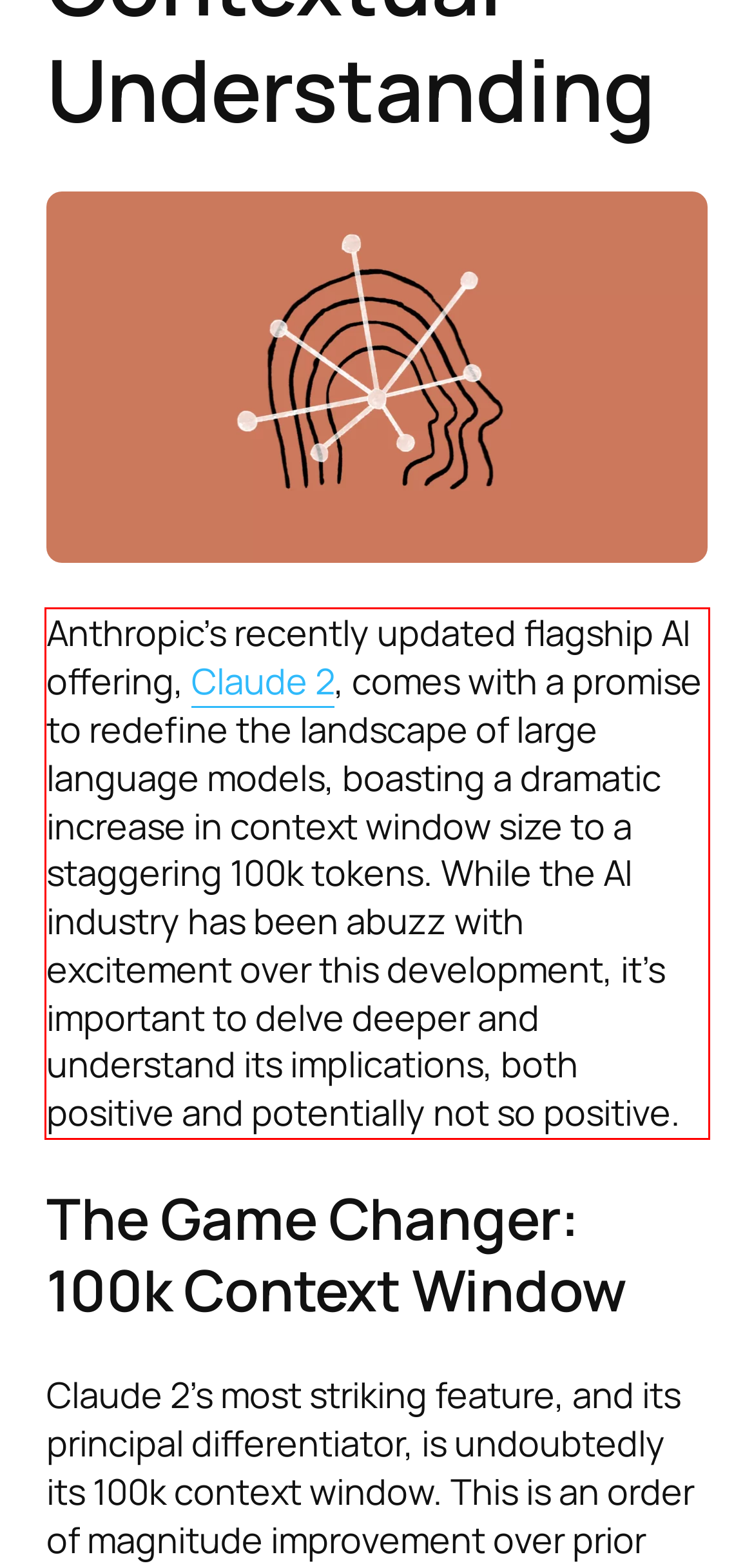From the screenshot of the webpage, locate the red bounding box and extract the text contained within that area.

Anthropic’s recently updated flagship AI offering, Claude 2, comes with a promise to redefine the landscape of large language models, boasting a dramatic increase in context window size to a staggering 100k tokens. While the AI industry has been abuzz with excitement over this development, it’s important to delve deeper and understand its implications, both positive and potentially not so positive.